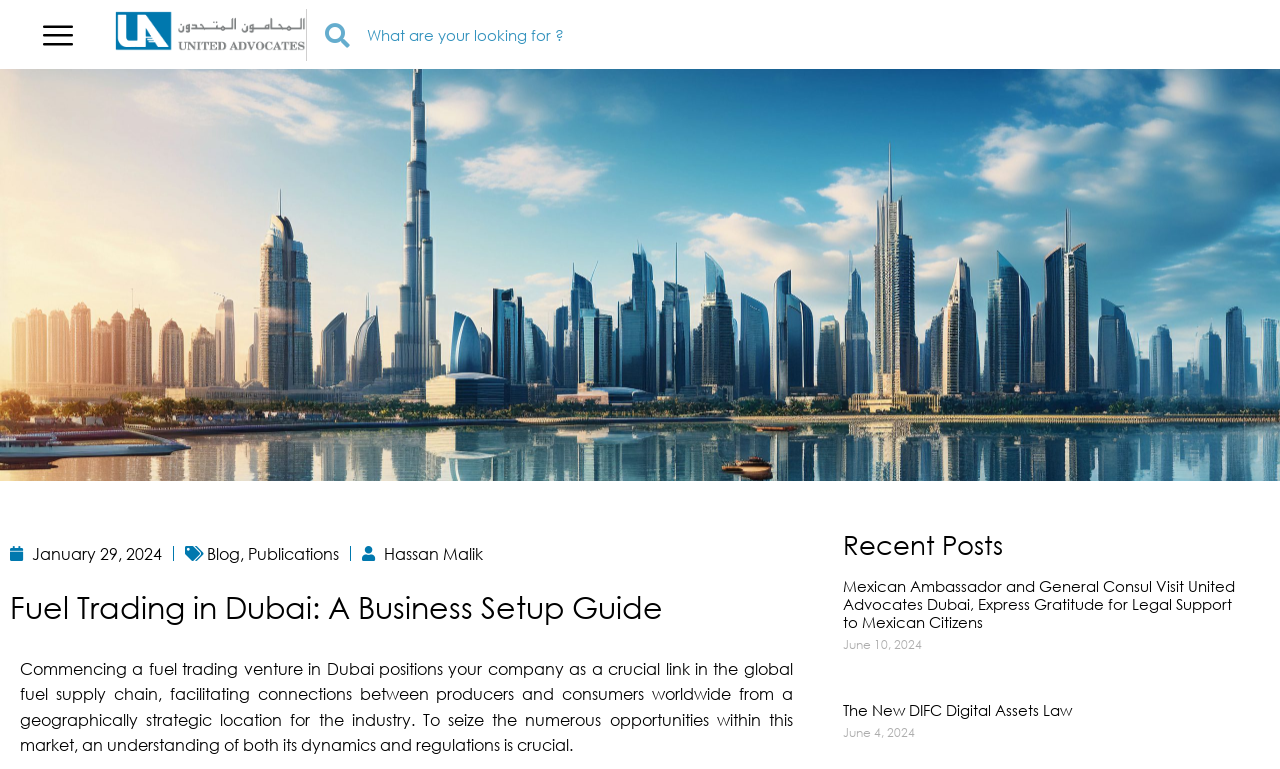Could you please study the image and provide a detailed answer to the question:
How many recent posts are listed on the webpage?

The webpage has a section titled 'Recent Posts' and lists two articles, 'Mexican Ambassador and General Consul Visit United Advocates Dubai, Express Gratitude for Legal Support to Mexican Citizens' and 'The New DIFC Digital Assets Law', indicating that there are two recent posts listed on the webpage.